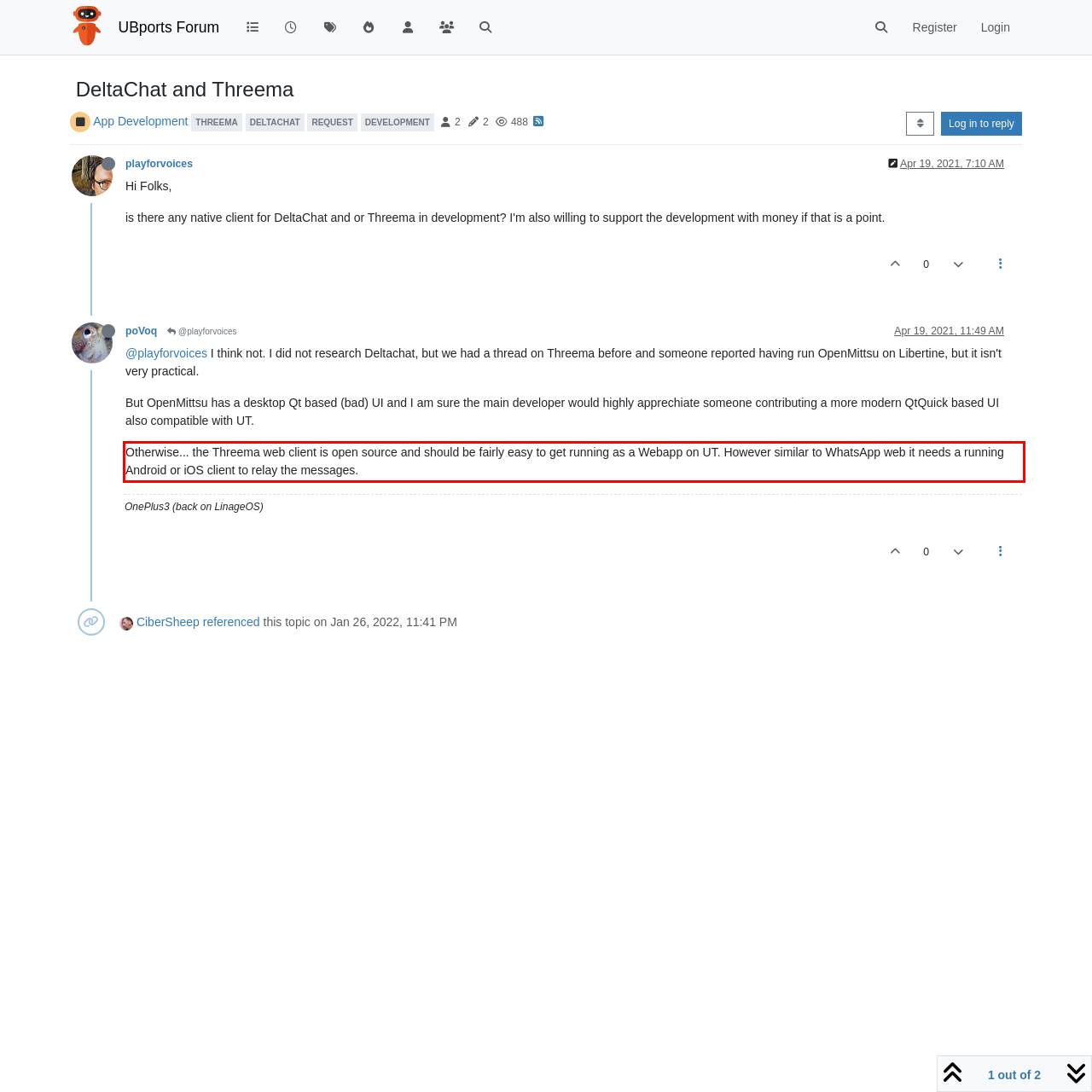Please extract the text content within the red bounding box on the webpage screenshot using OCR.

Otherwise... the Threema web client is open source and should be fairly easy to get running as a Webapp on UT. However similar to WhatsApp web it needs a running Android or iOS client to relay the messages.